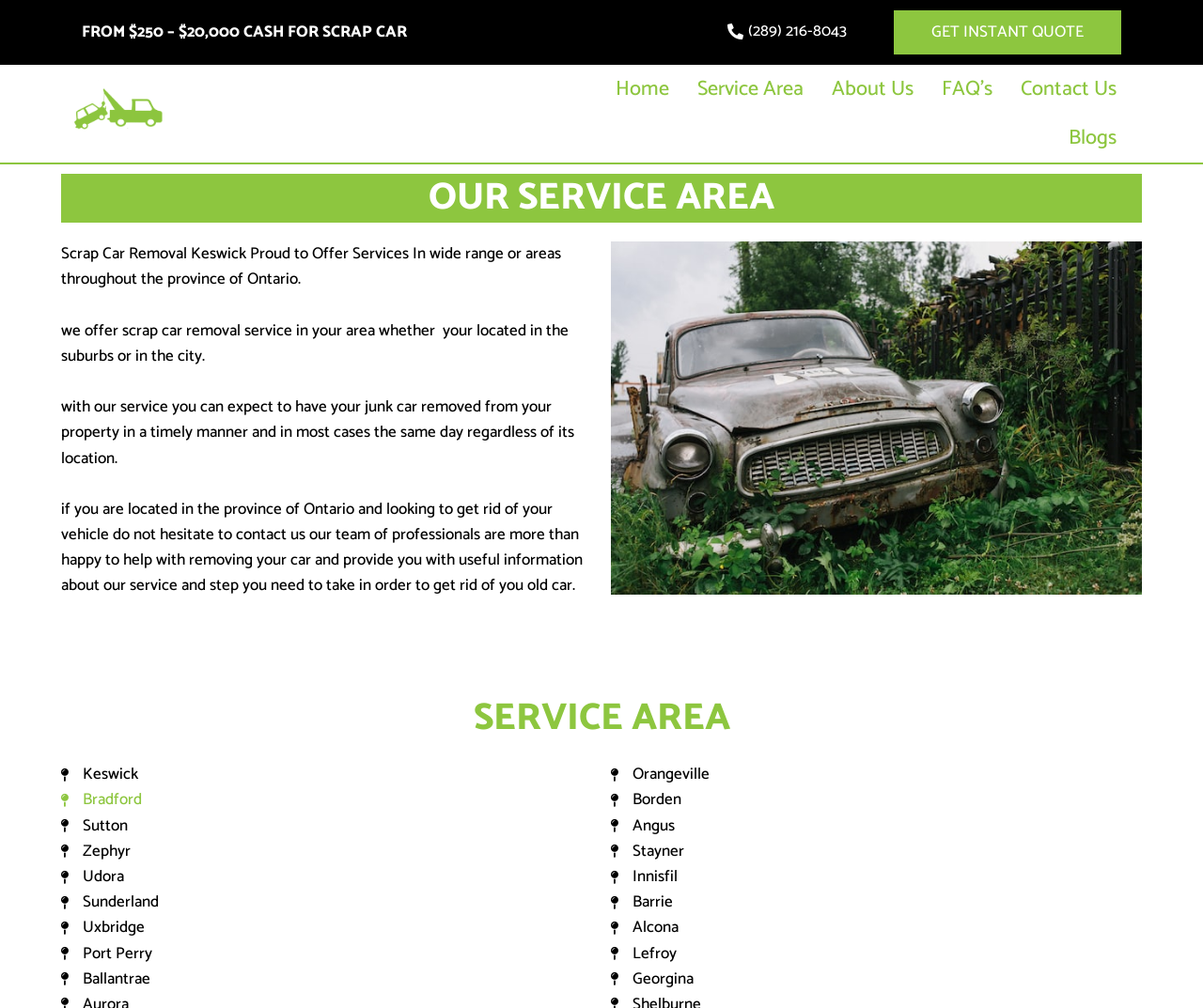Please specify the bounding box coordinates of the region to click in order to perform the following instruction: "Check the 'FAQ’s' section".

[0.771, 0.064, 0.837, 0.113]